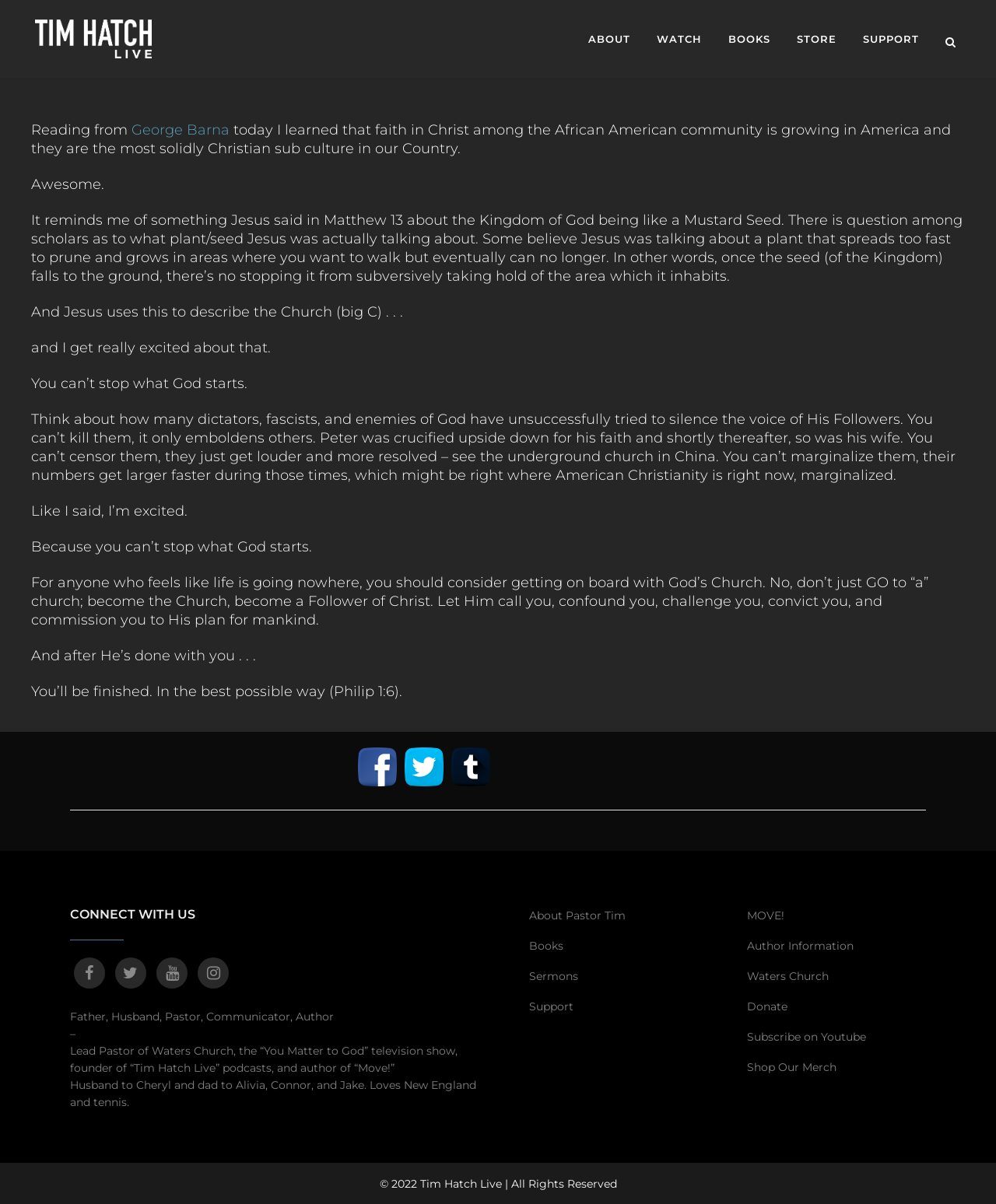How many links are there in the 'CONNECT WITH US' section?
Using the image as a reference, give an elaborate response to the question.

I counted the links in the 'CONNECT WITH US' section by looking at the links with icons, such as Facebook, Twitter, and others, and found a total of 5 links.